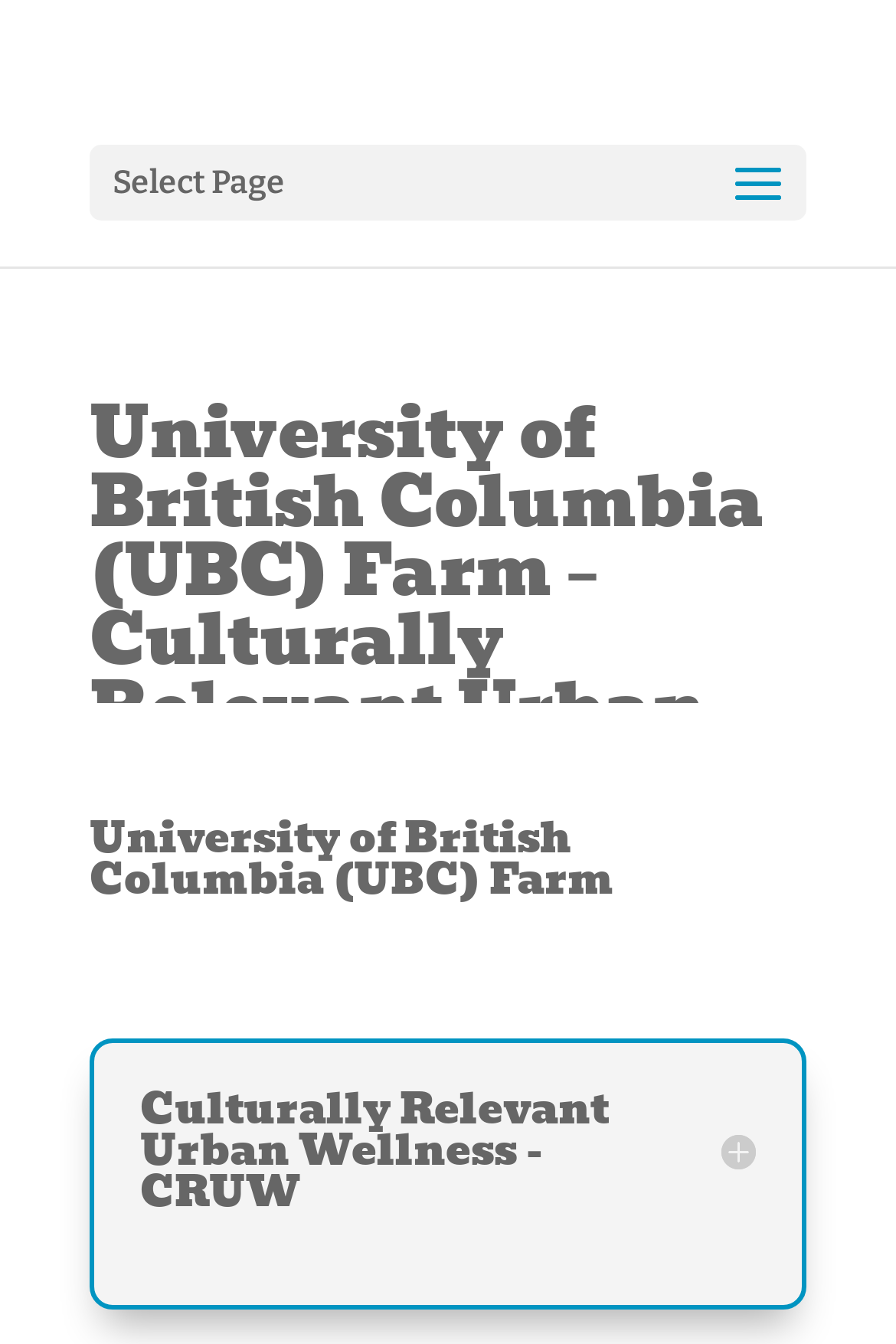What is the category of the article?
Refer to the image and give a detailed answer to the question.

The category of the article can be found by looking at the link 'Arts, Culture and Social' located below the main heading, which indicates the category under which the article is classified.